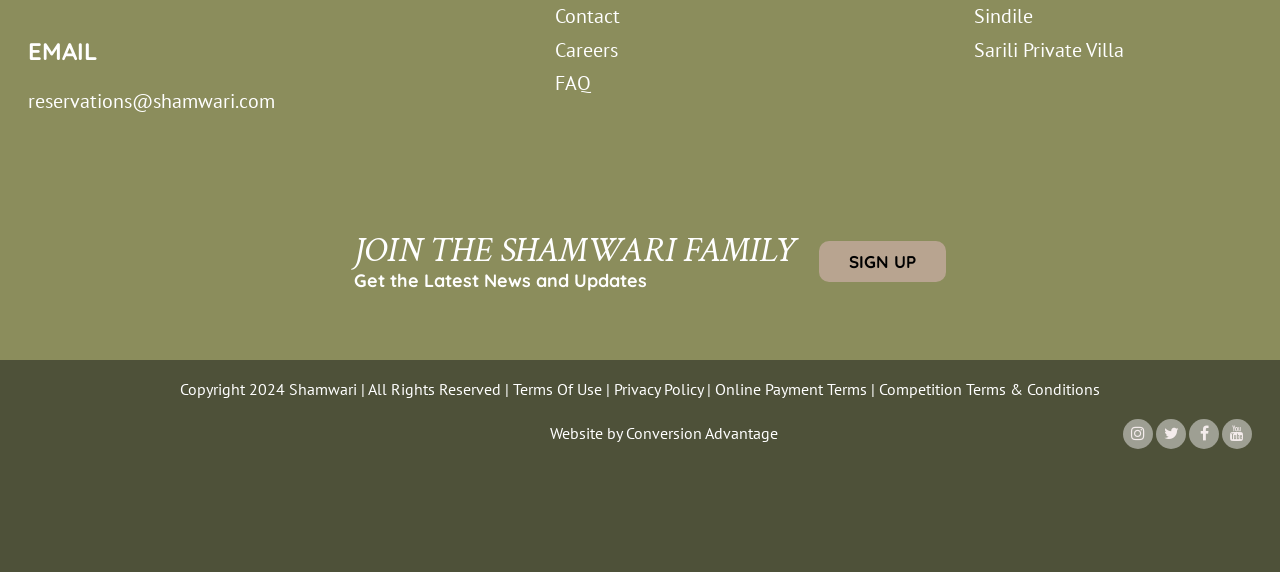Please identify the bounding box coordinates of the area that needs to be clicked to follow this instruction: "Sign up for the latest news and updates".

[0.64, 0.421, 0.739, 0.493]